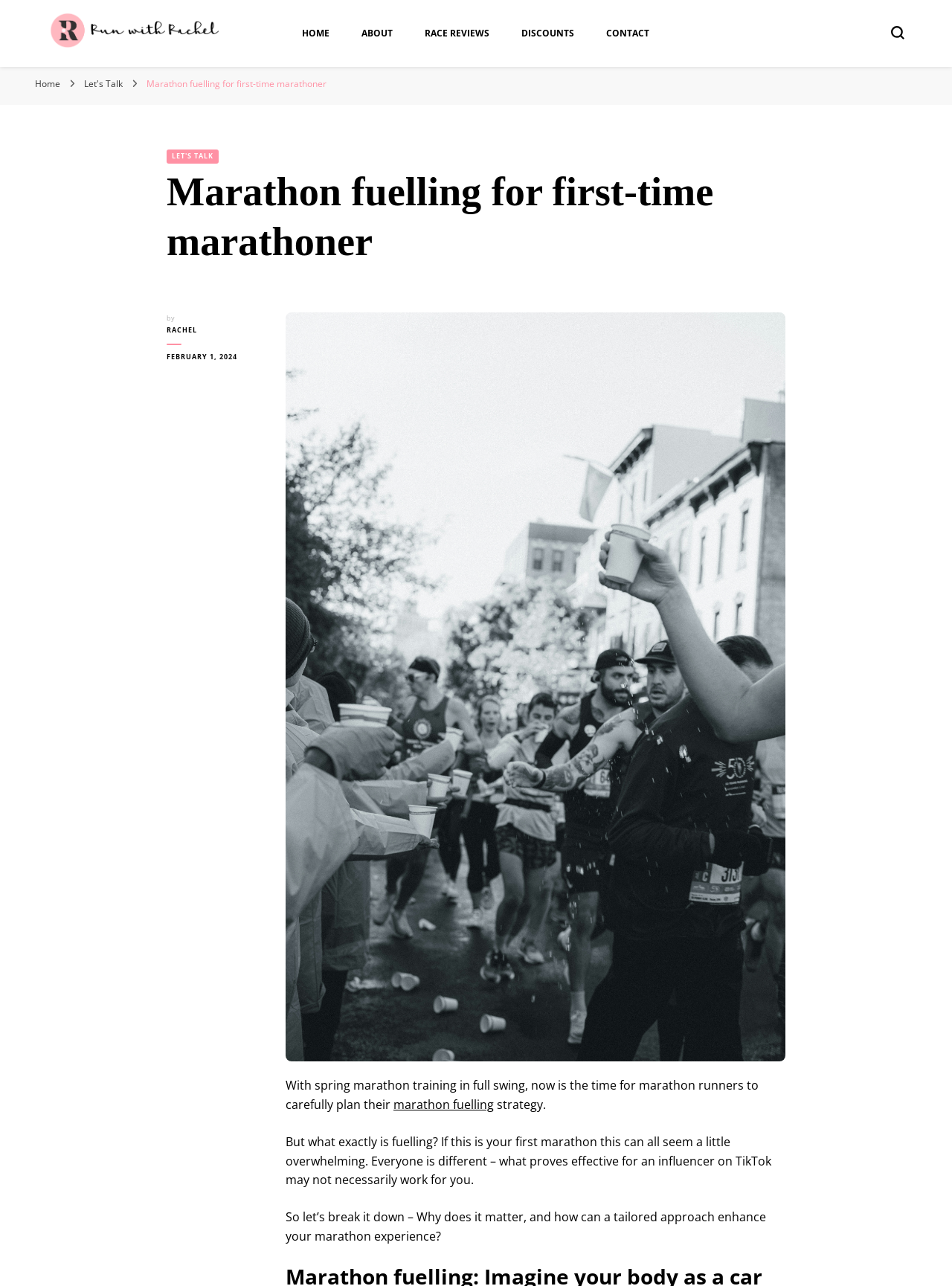Explain the contents of the webpage comprehensively.

This webpage is about marathon fuelling tips for first-time marathoners. At the top left, there is a logo of "Run with Rachel" accompanied by a link to the website. Below the logo, there is a tagline that reads "The online publication for women who love running". 

On the top navigation bar, there are five links: "HOME", "ABOUT", "RACE REVIEWS", "DISCOUNTS", and "CONTACT", arranged from left to right. On the far right, there is a search form toggle button with a magnifying glass icon.

Below the navigation bar, there are three links: "Home", "Let's Talk", and "Marathon fuelling for first-time marathoner", arranged from left to right. The main content of the webpage starts with a heading "Marathon fuelling for first-time marathoner" followed by the author's name "RACHEL" and the publication date "FEBRUARY 1, 2024".

The main article discusses the importance of marathon fuelling strategy, explaining that everyone is different and what works for others may not work for you. The text is divided into paragraphs, with a link to "marathon fuelling" in the middle of the article. The article aims to break down the concept of fuelling and provide a tailored approach to enhance the marathon experience.